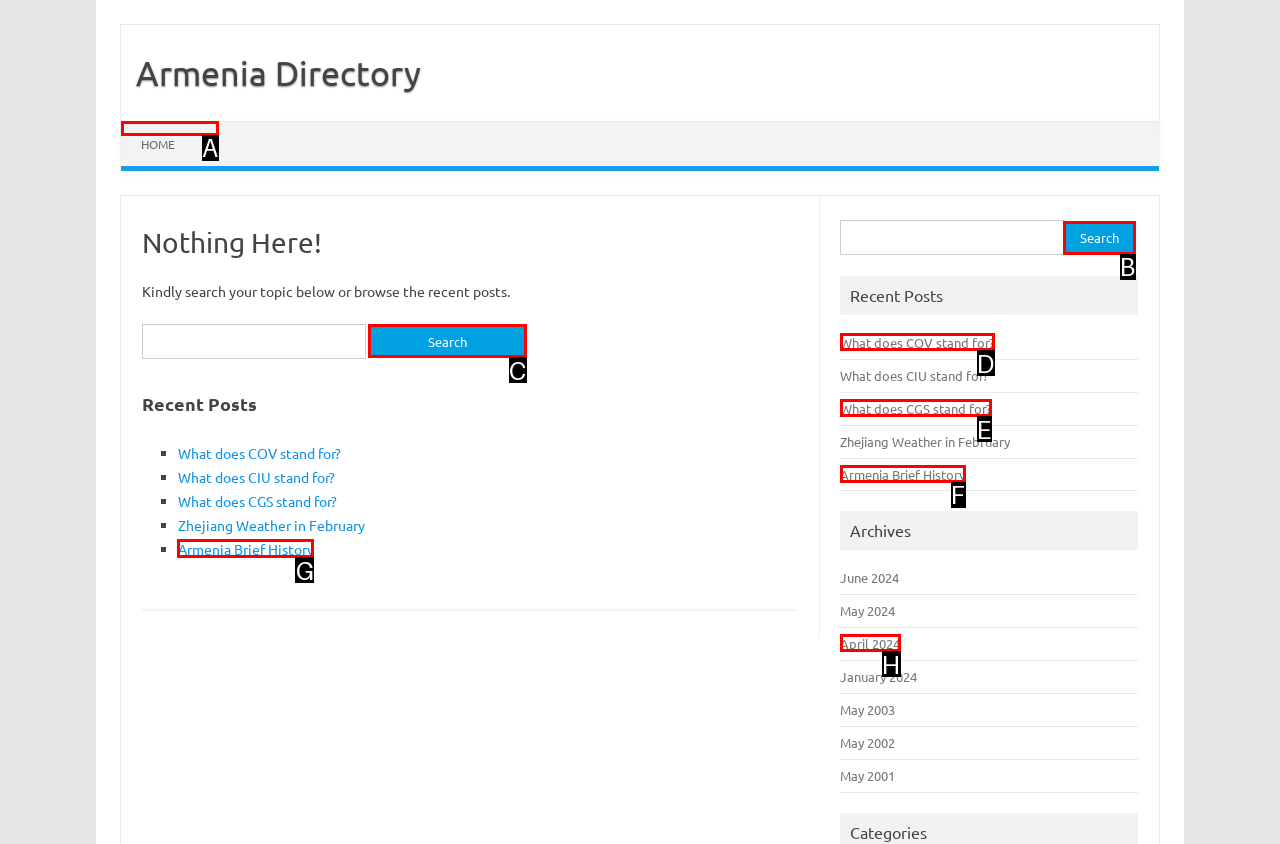Tell me which one HTML element best matches the description: Skip to content Answer with the option's letter from the given choices directly.

A